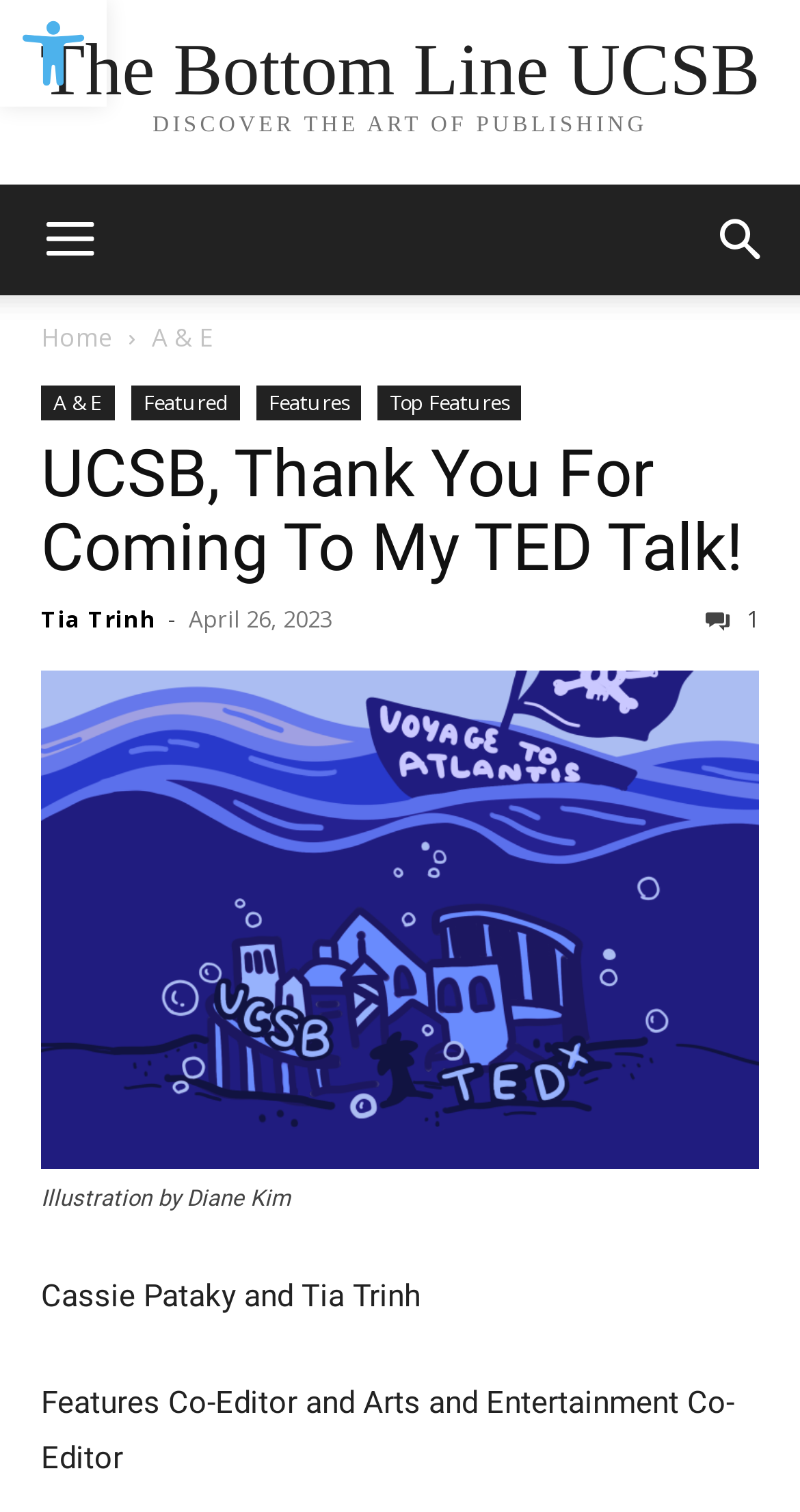Identify and provide the bounding box for the element described by: "Open toolbar Accessibility Tools".

[0.0, 0.0, 0.133, 0.071]